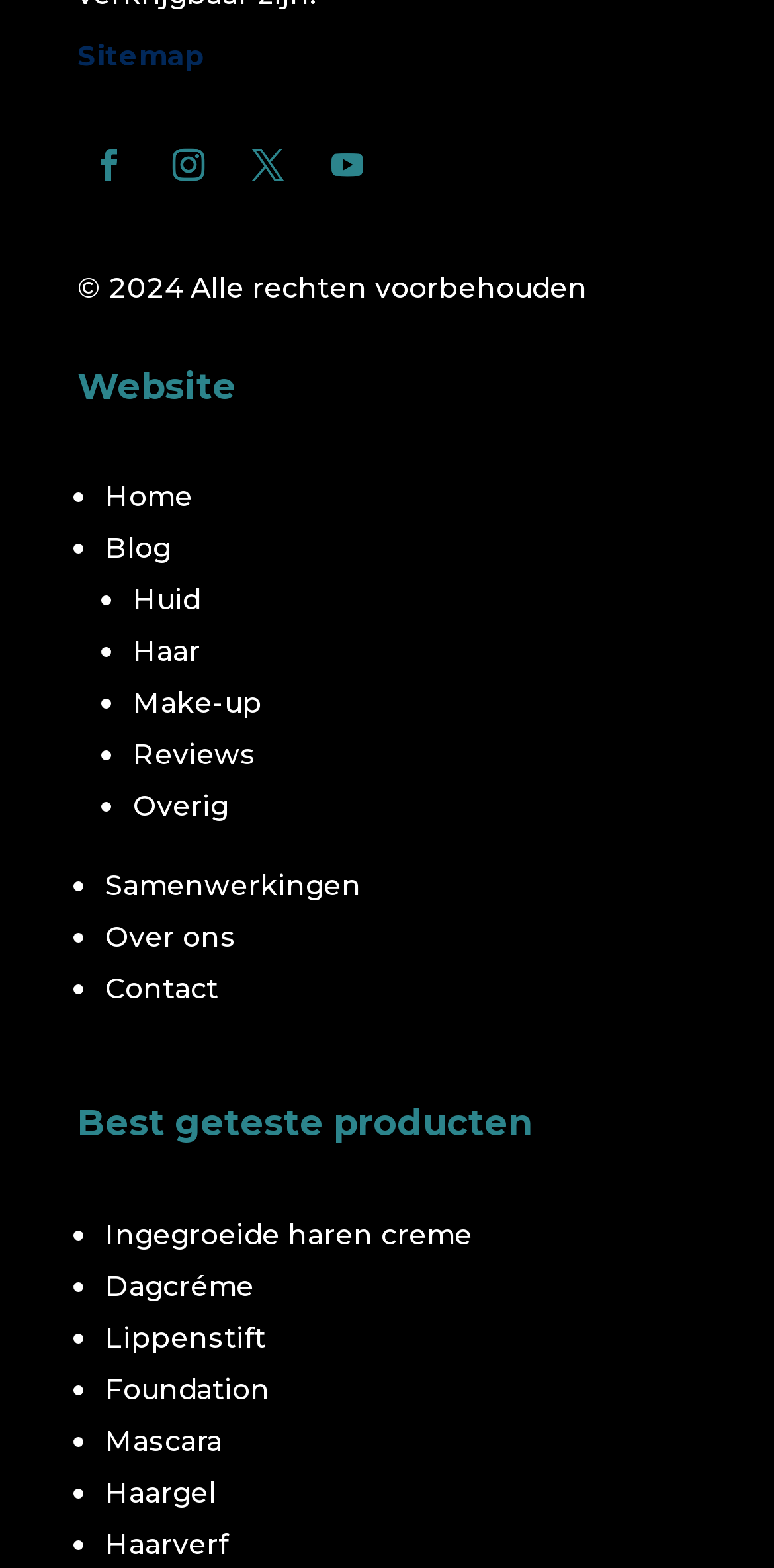Locate the bounding box coordinates of the area that needs to be clicked to fulfill the following instruction: "View Huid". The coordinates should be in the format of four float numbers between 0 and 1, namely [left, top, right, bottom].

[0.172, 0.371, 0.259, 0.394]